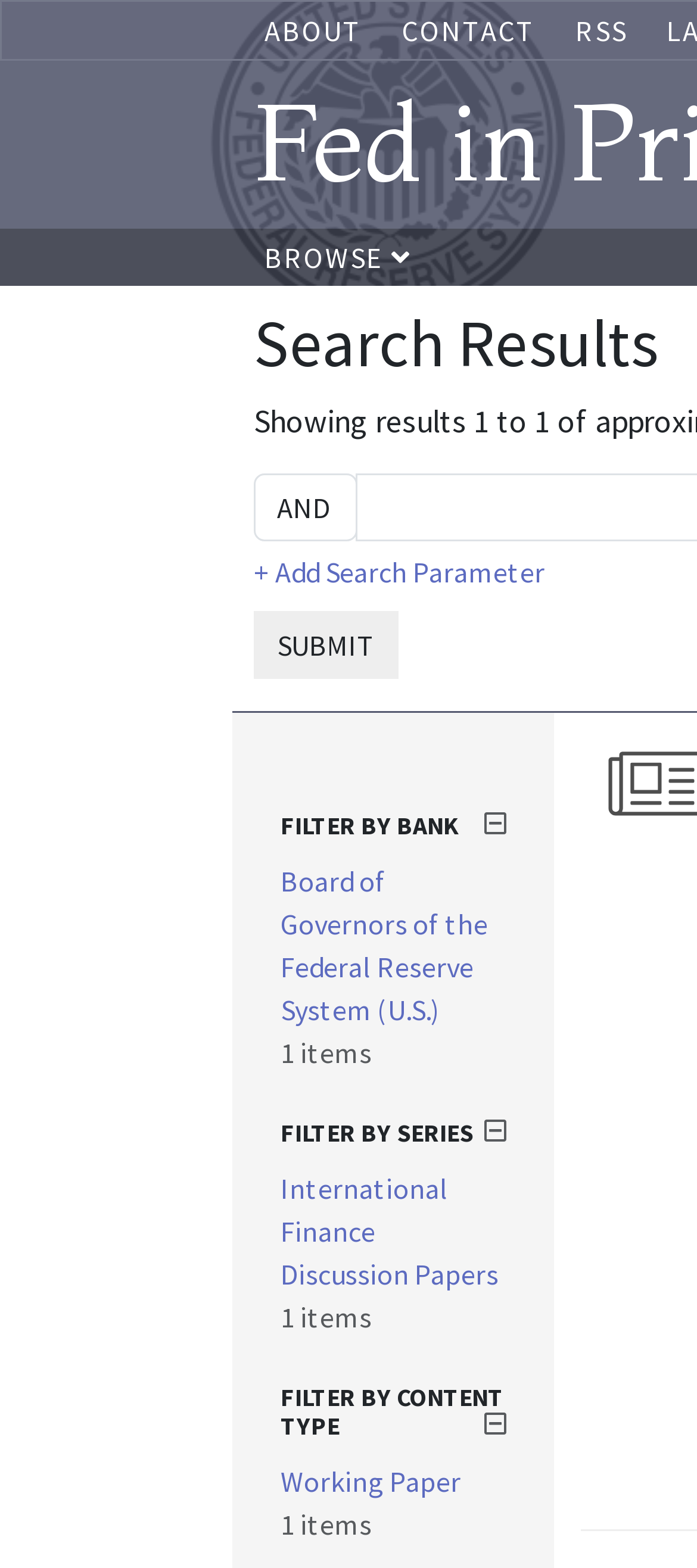Give a short answer to this question using one word or a phrase:
What is the purpose of the '+ Add Search Parameter' link?

Add search parameter